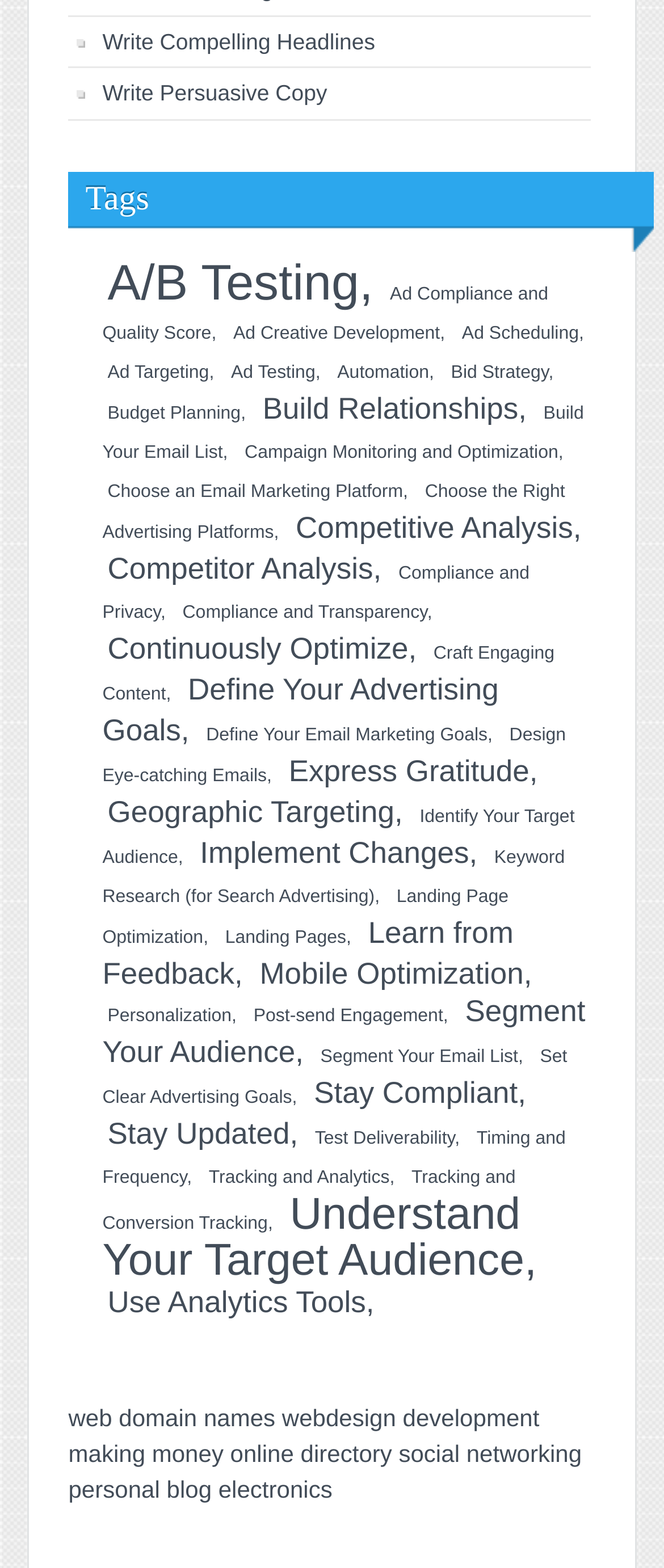Specify the bounding box coordinates of the region I need to click to perform the following instruction: "Click on 'Write Compelling Headlines'". The coordinates must be four float numbers in the range of 0 to 1, i.e., [left, top, right, bottom].

[0.154, 0.018, 0.565, 0.034]